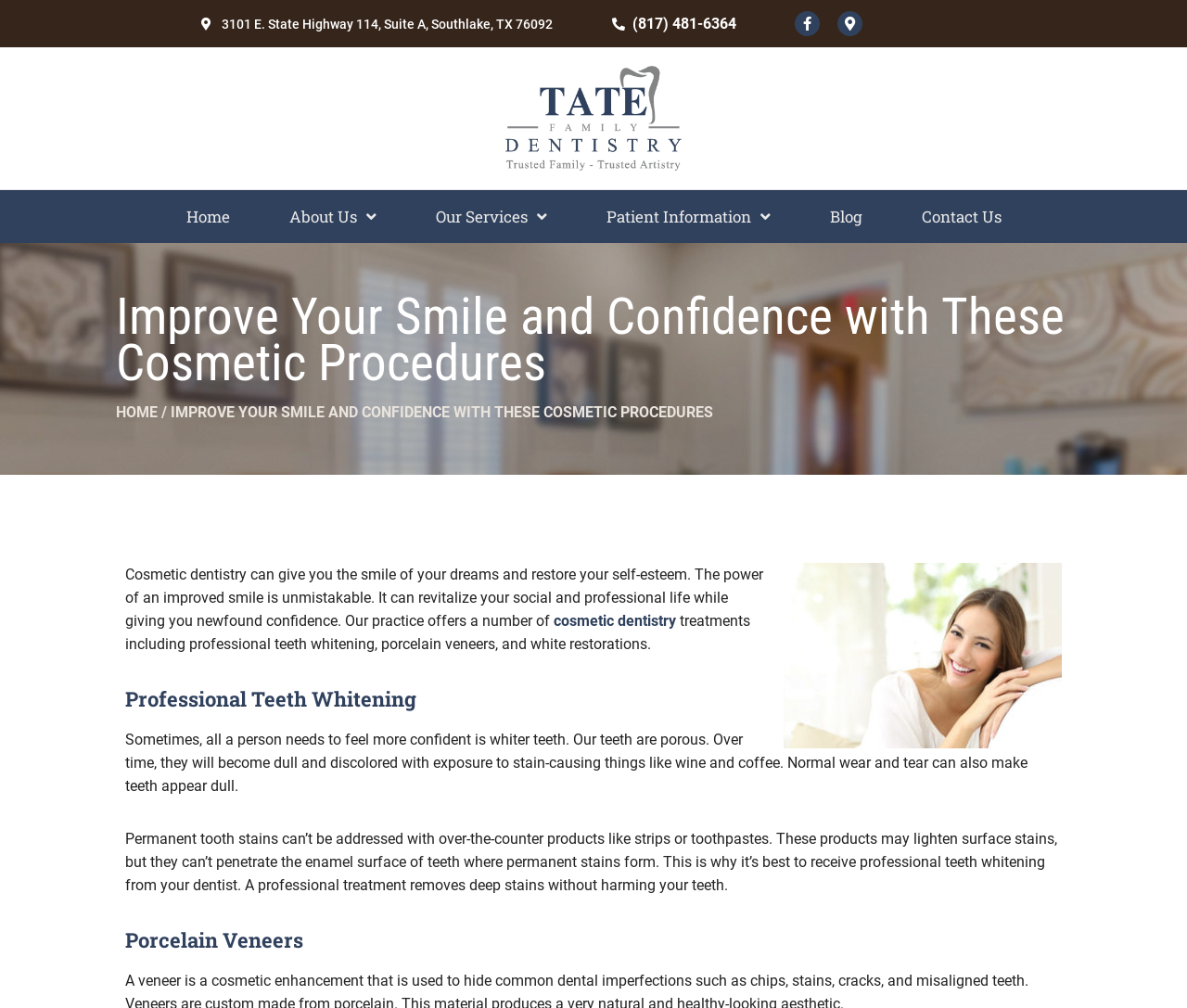Provide your answer to the question using just one word or phrase: What is the purpose of professional teeth whitening?

Remove deep stains